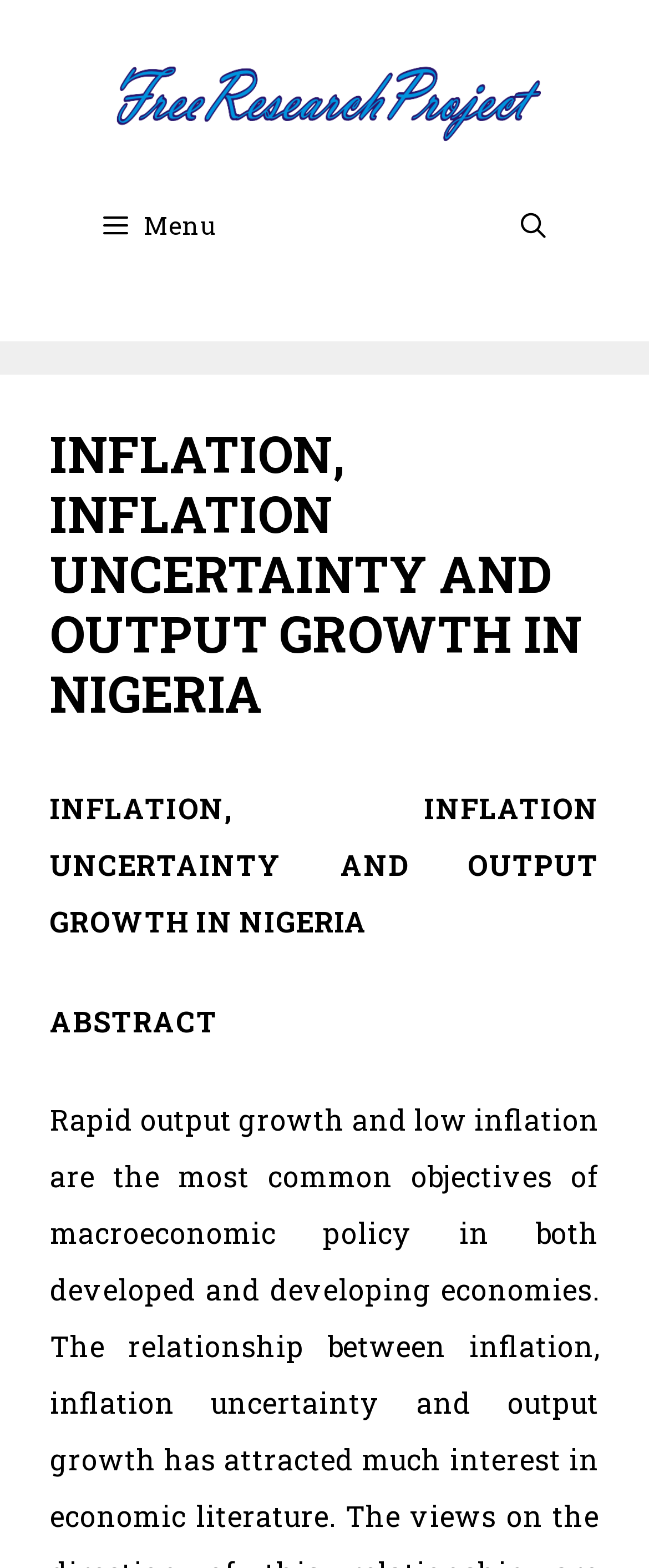Please give a one-word or short phrase response to the following question: 
What is the type of the topmost element?

Banner